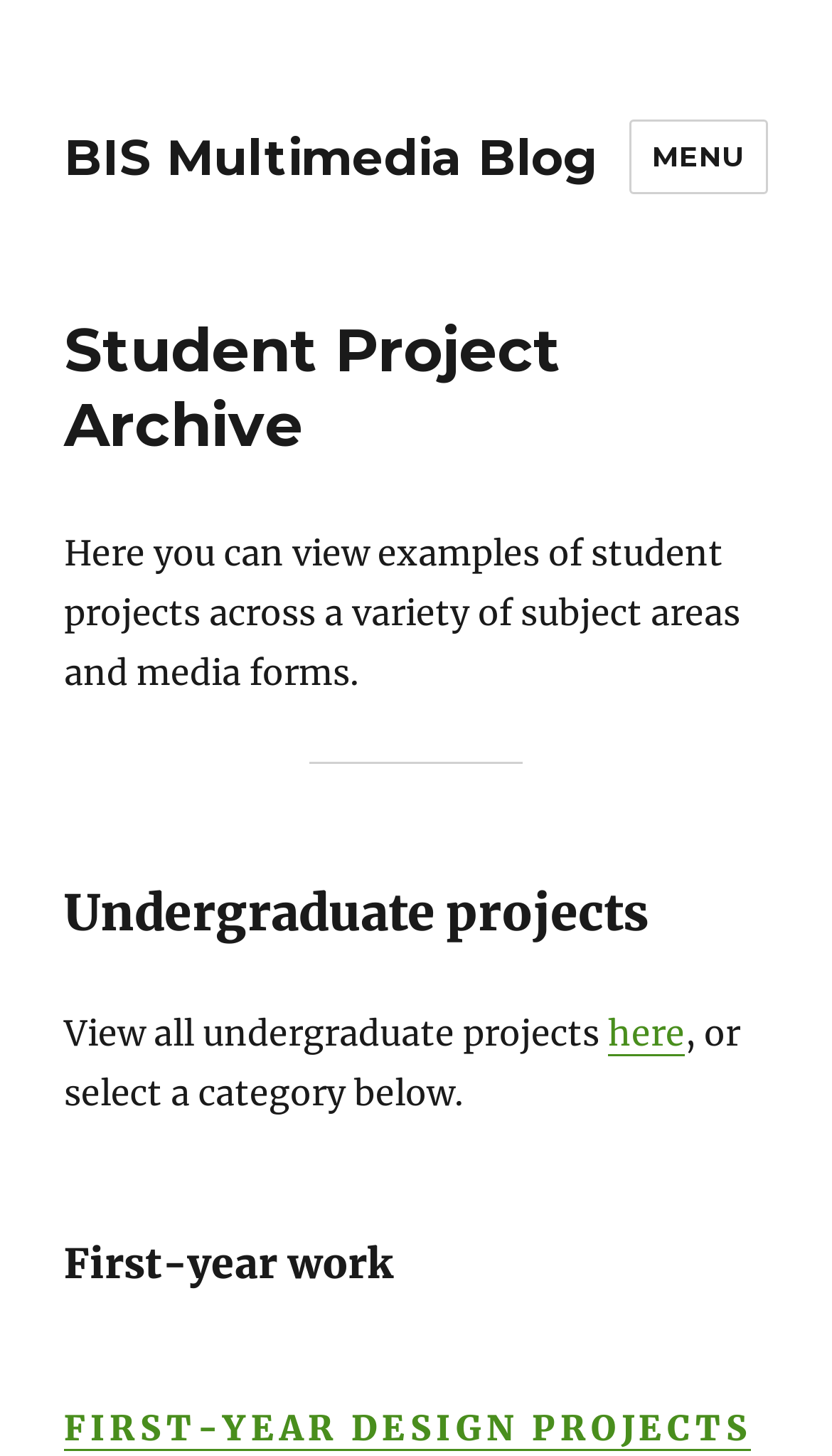Generate the title text from the webpage.

Student Project Archive